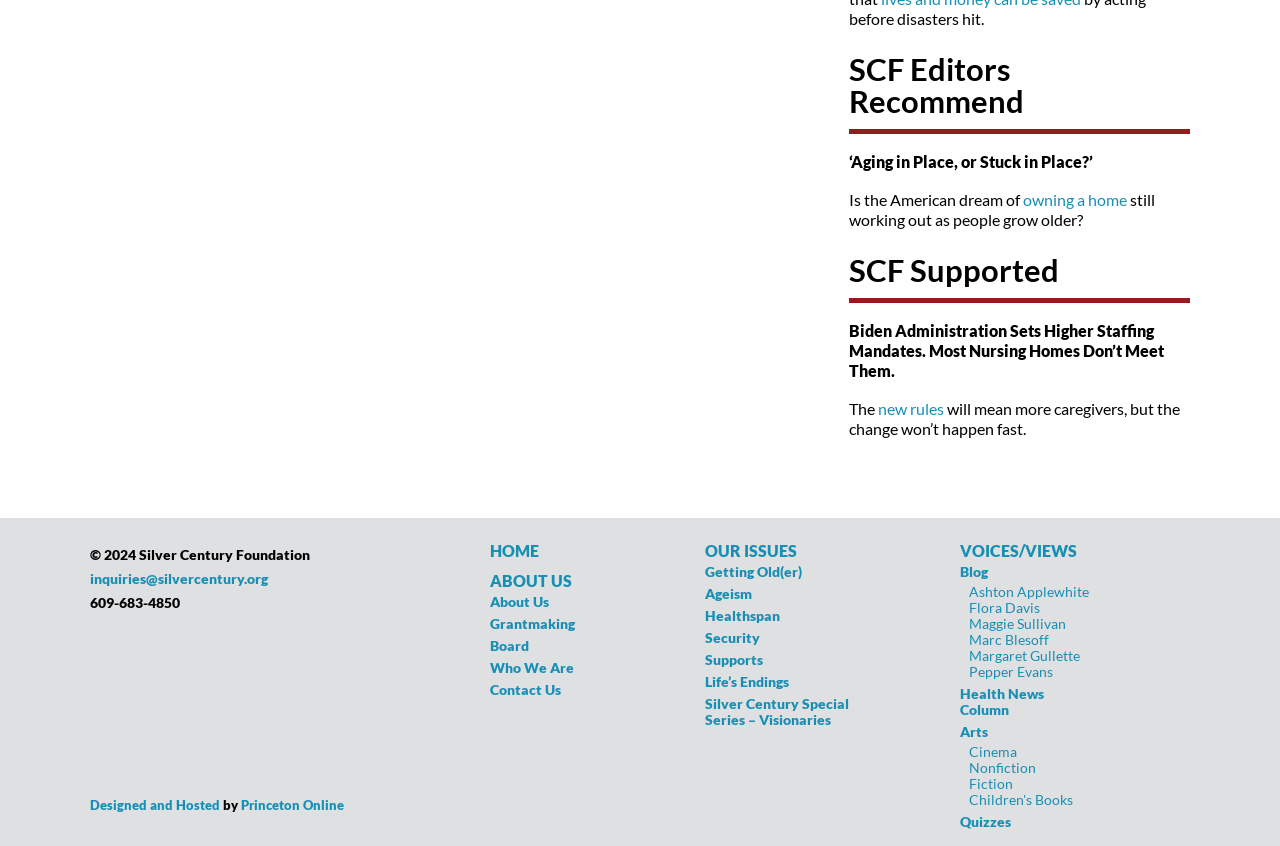What is the copyright year of the webpage?
Please provide a single word or phrase answer based on the image.

2024